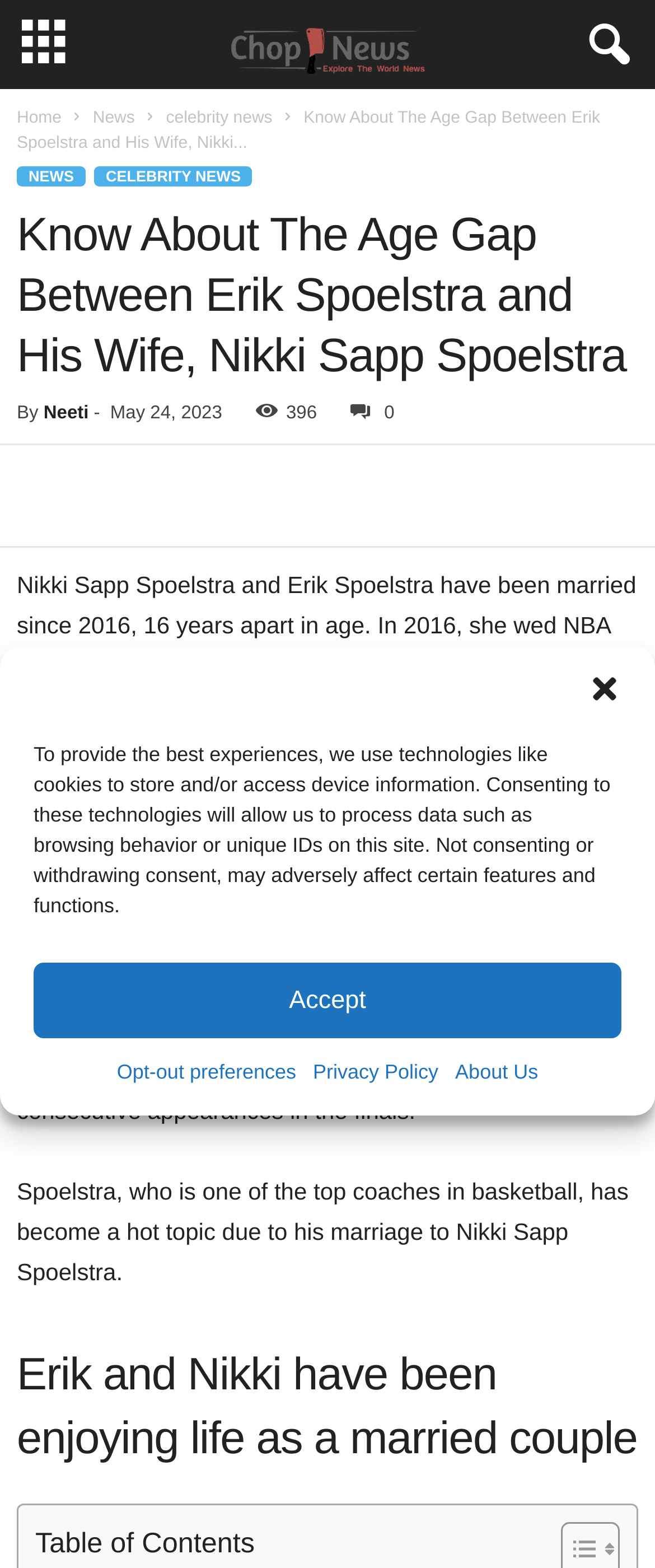How many NBA championships has Erik Spoelstra won?
Using the image as a reference, answer the question with a short word or phrase.

Two